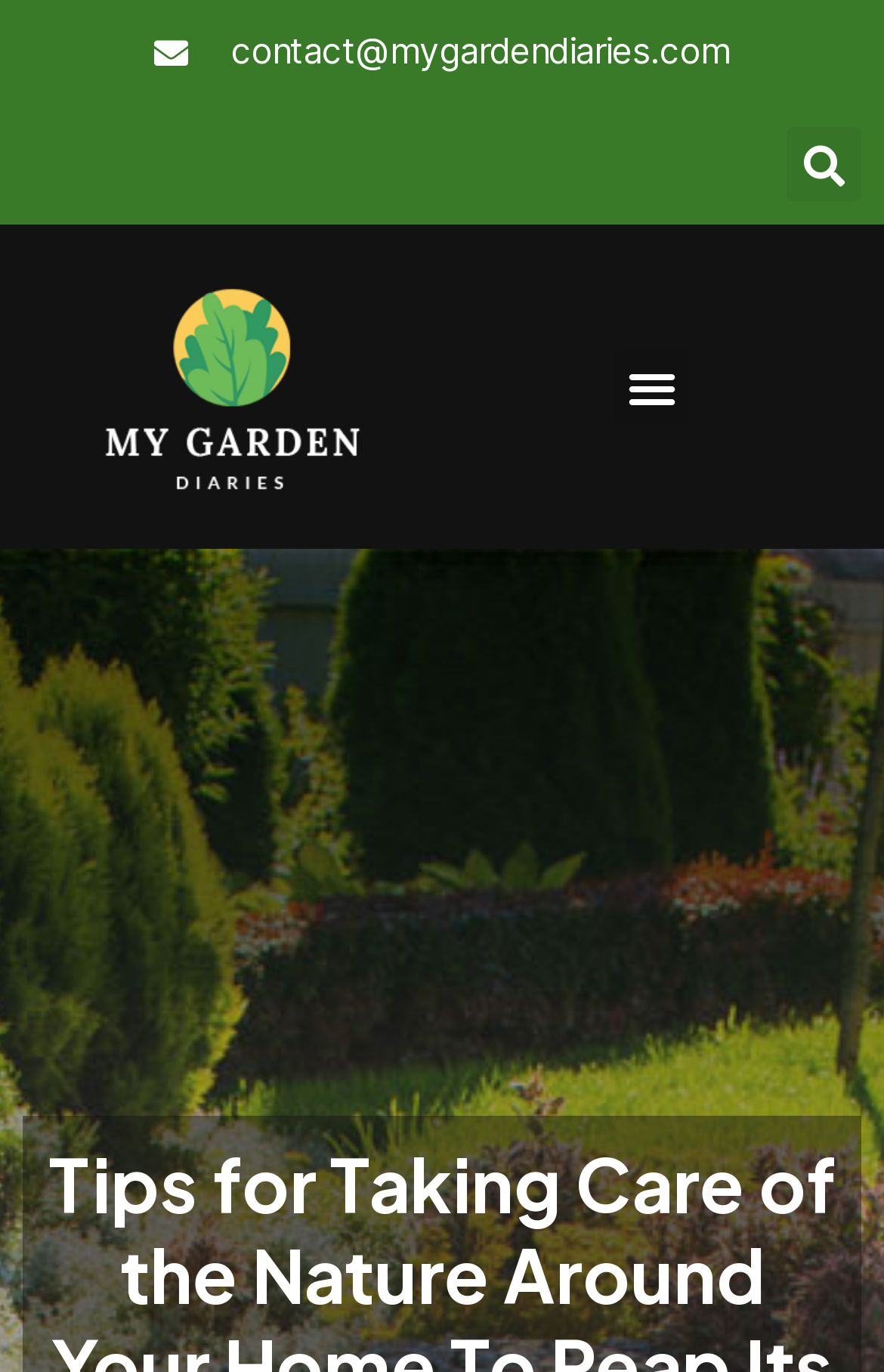Based on the element description Menu, identify the bounding box of the UI element in the given webpage screenshot. The coordinates should be in the format (top-left x, top-left y, bottom-right x, bottom-right y) and must be between 0 and 1.

[0.695, 0.255, 0.779, 0.31]